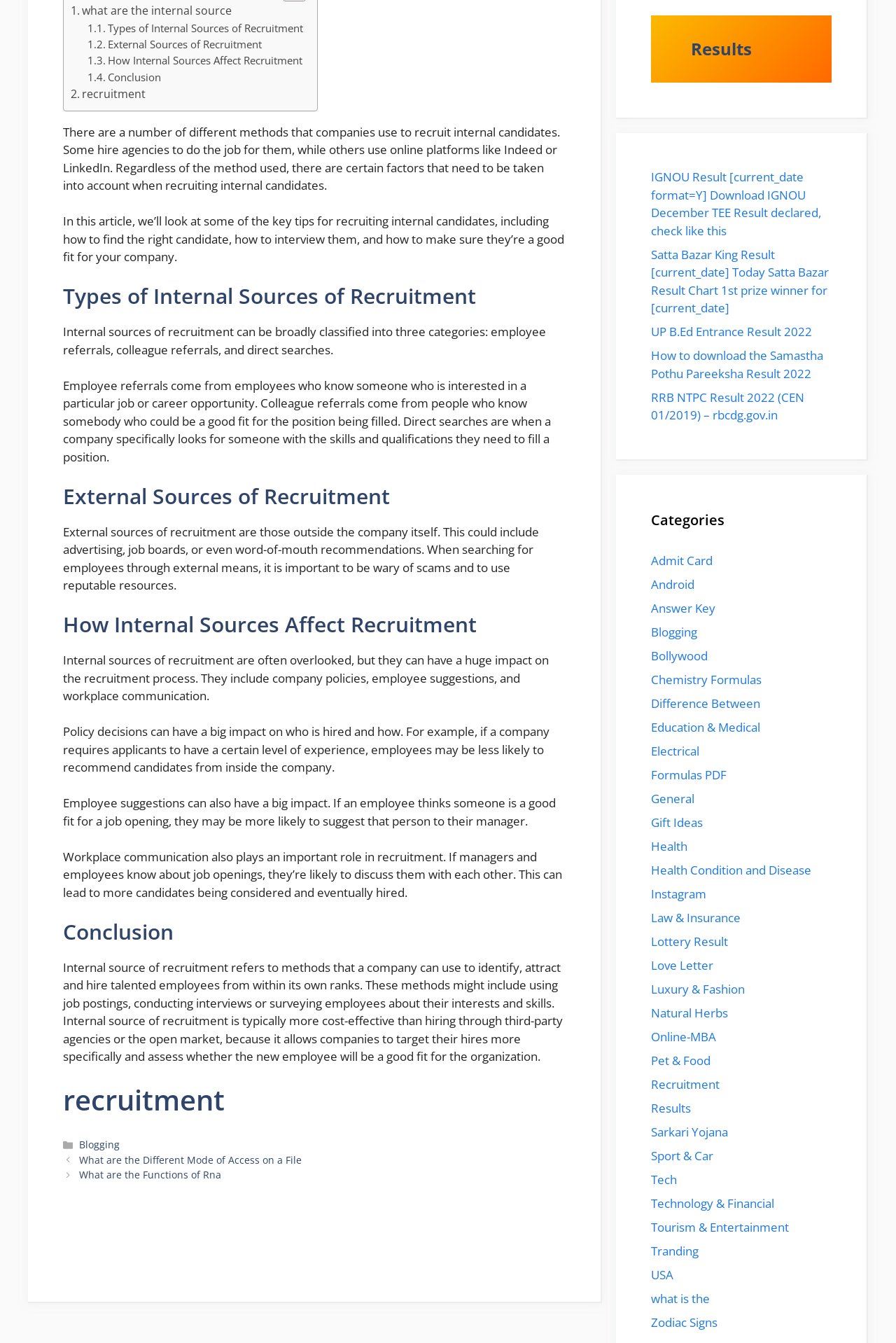Answer the question with a brief word or phrase:
What are the different modes of access on a file?

Not specified